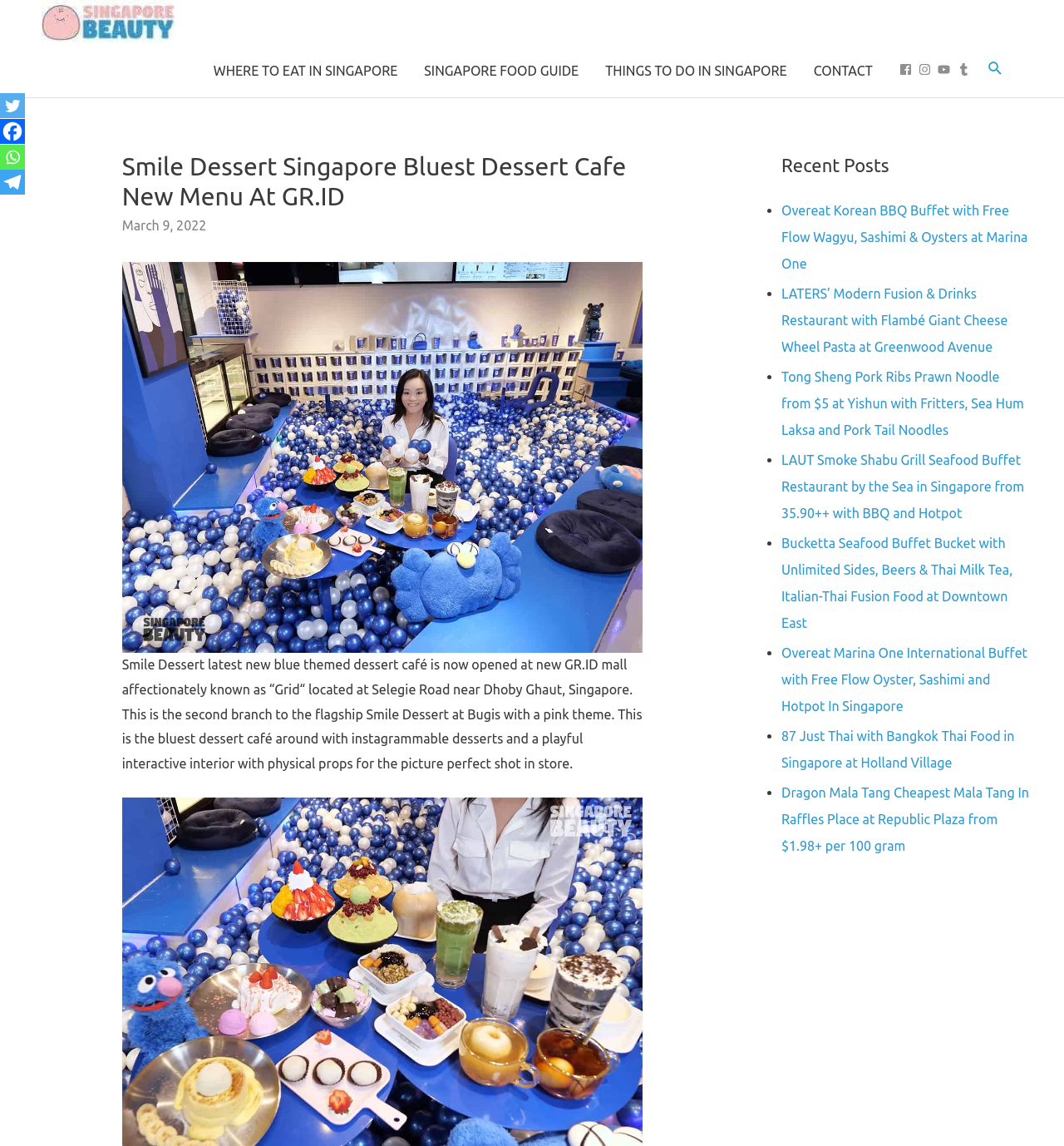What is the theme of the flagship Smile Dessert at Bugis?
Please craft a detailed and exhaustive response to the question.

The theme of the flagship Smile Dessert at Bugis can be found in the paragraph of text that describes the Smile Dessert café. The text states that the flagship Smile Dessert at Bugis has a pink theme, whereas the new branch at GR.ID has a blue theme.